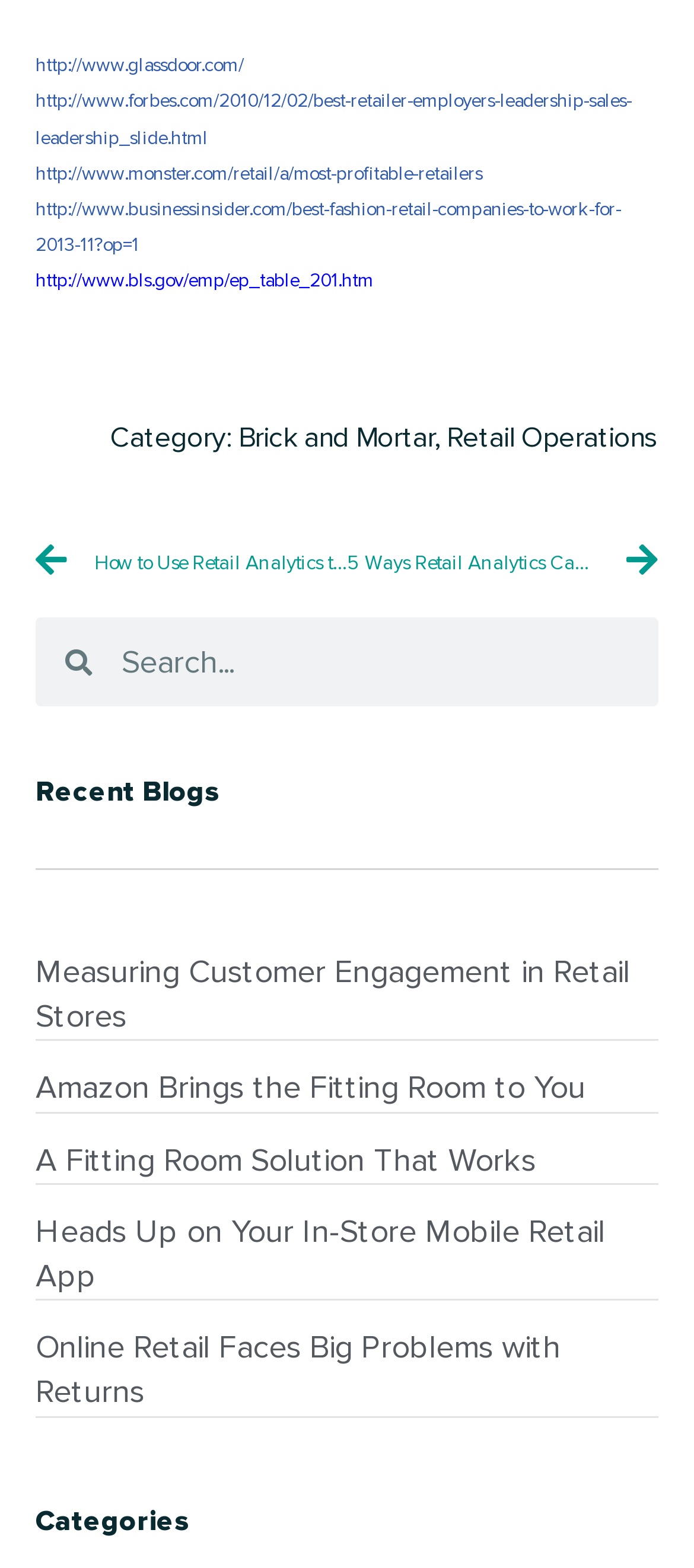Find the bounding box coordinates of the element to click in order to complete the given instruction: "Explore the article about online retail faces big problems with returns."

[0.051, 0.847, 0.808, 0.9]